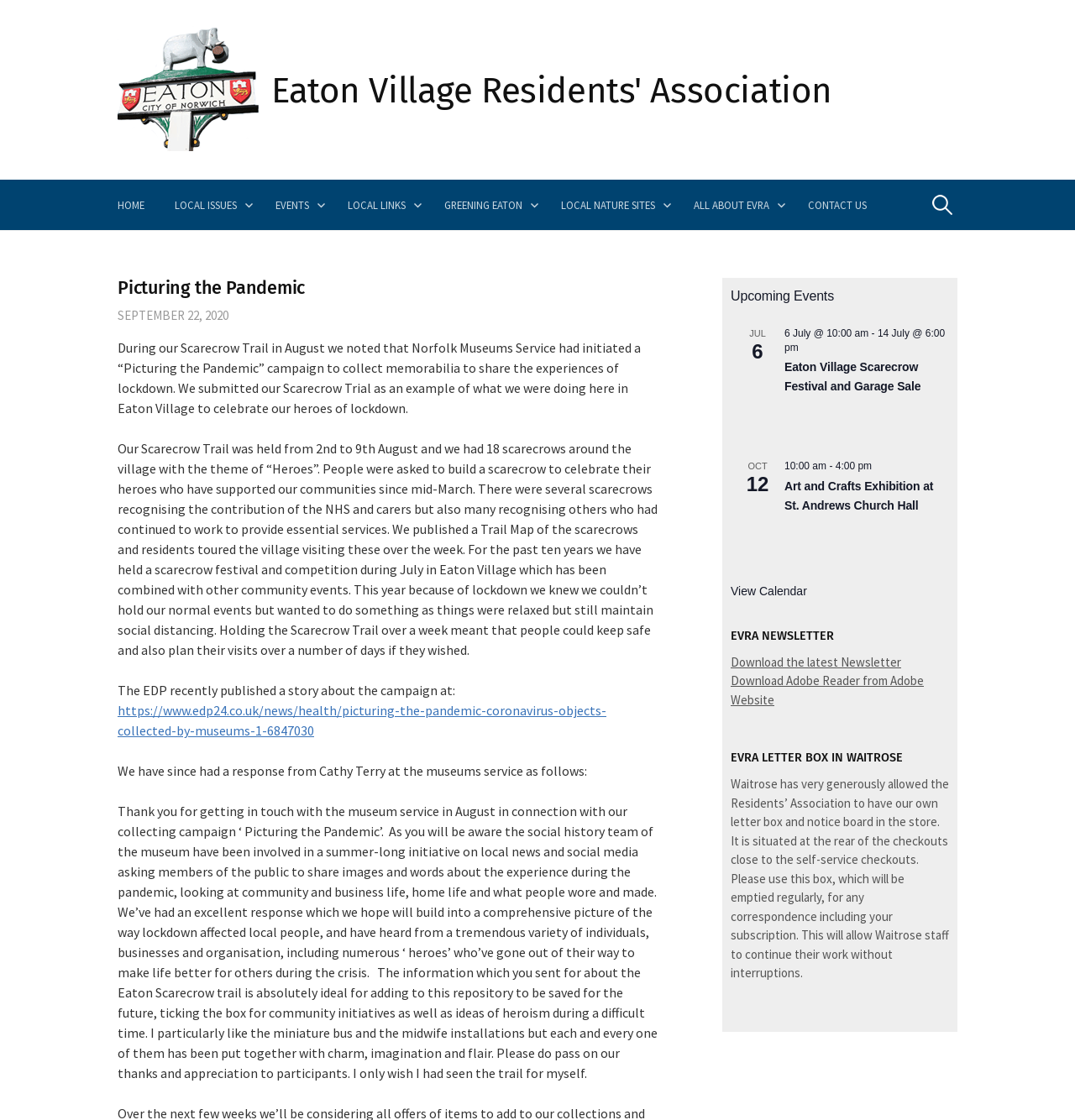Please identify the bounding box coordinates of the element I need to click to follow this instruction: "Search for something".

None